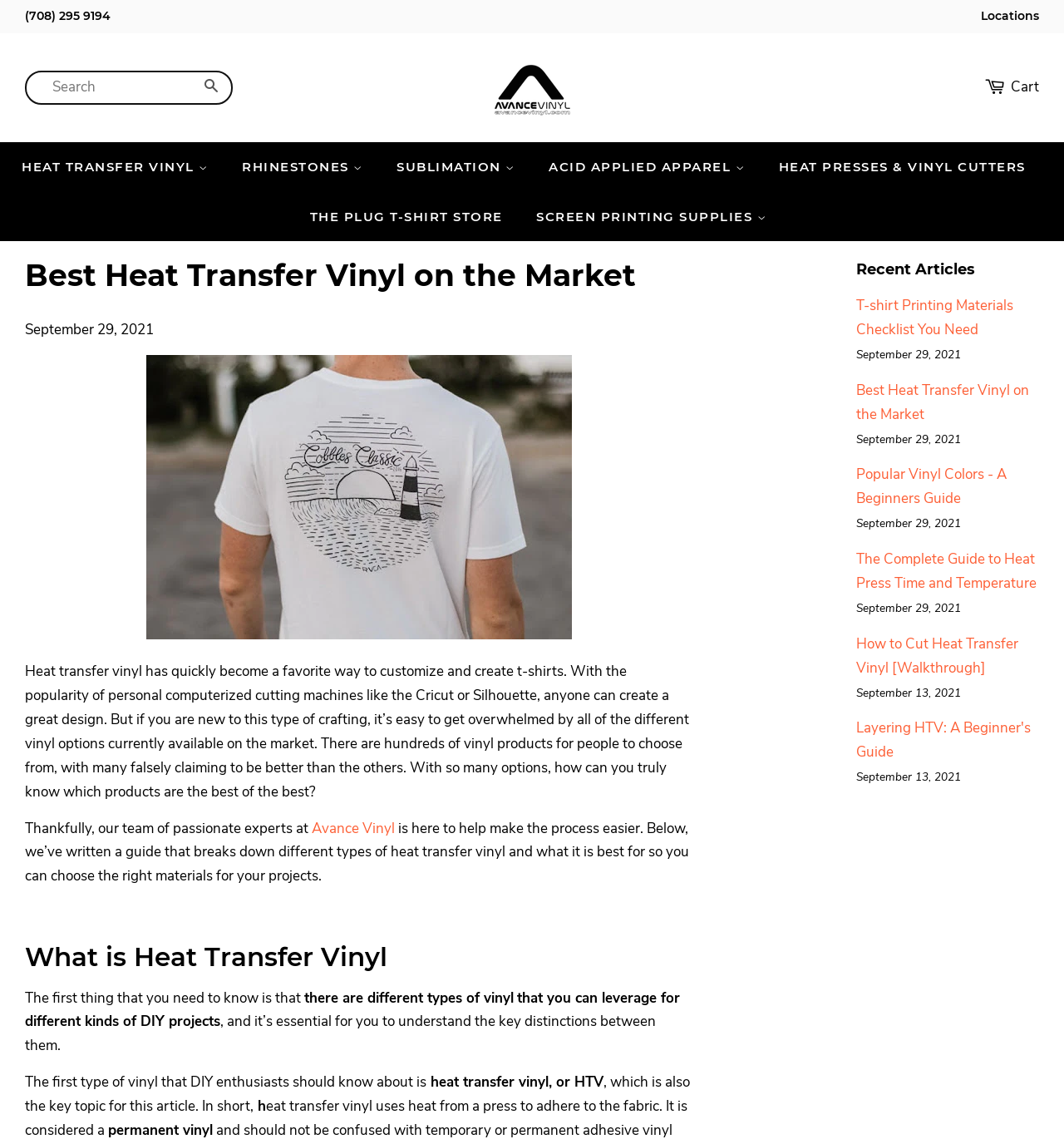What is the main topic of this webpage?
Provide an in-depth and detailed explanation in response to the question.

Based on the webpage content, I can see that the main topic is heat transfer vinyl, which is a type of vinyl used to create custom t-shirt designs. The webpage provides information about different types of heat transfer vinyl and their uses.